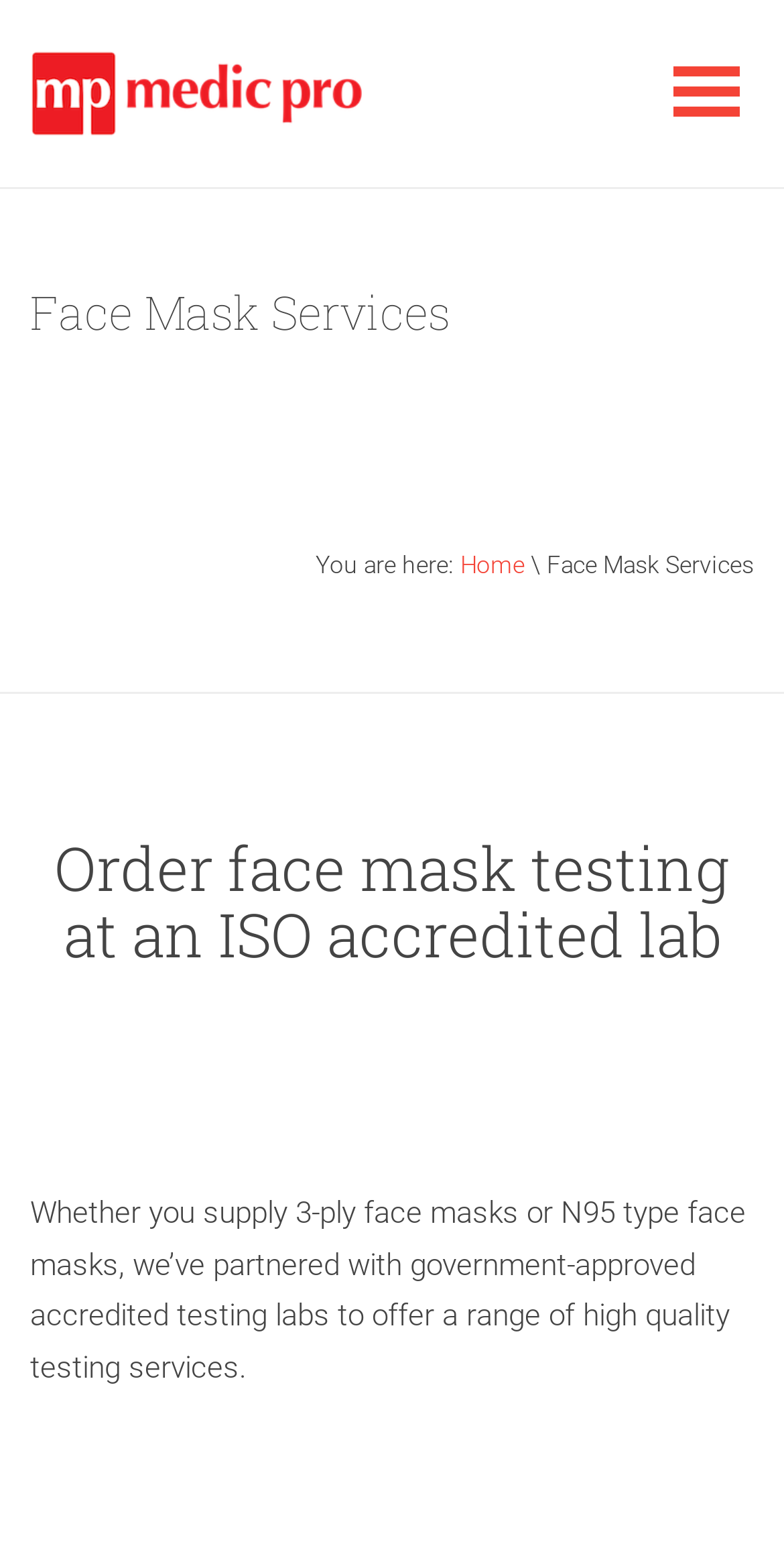Given the element description "Home" in the screenshot, predict the bounding box coordinates of that UI element.

[0.587, 0.284, 0.669, 0.446]